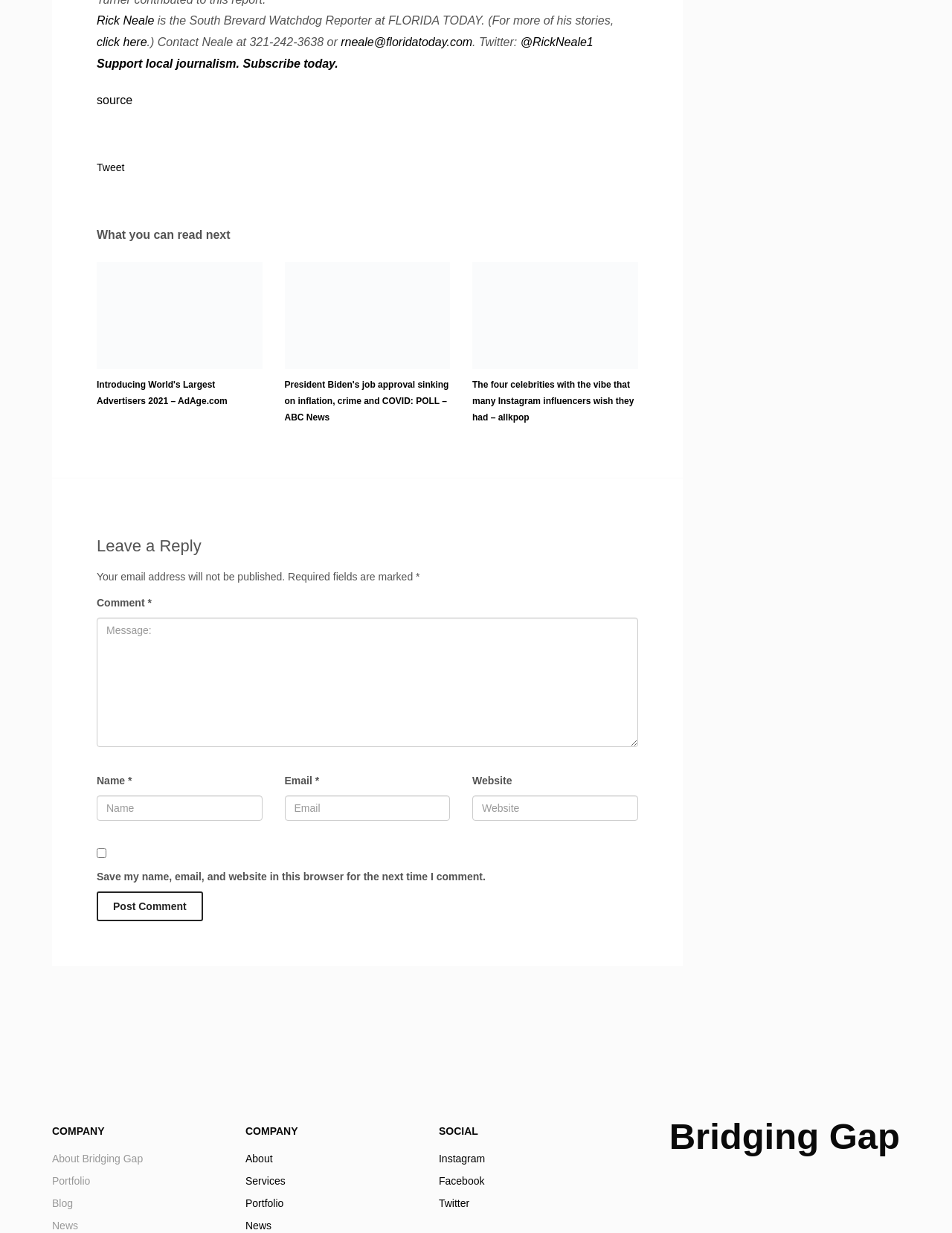What are the three sections at the bottom of the webpage?
Based on the screenshot, provide a one-word or short-phrase response.

COMPANY, COMPANY, SOCIAL